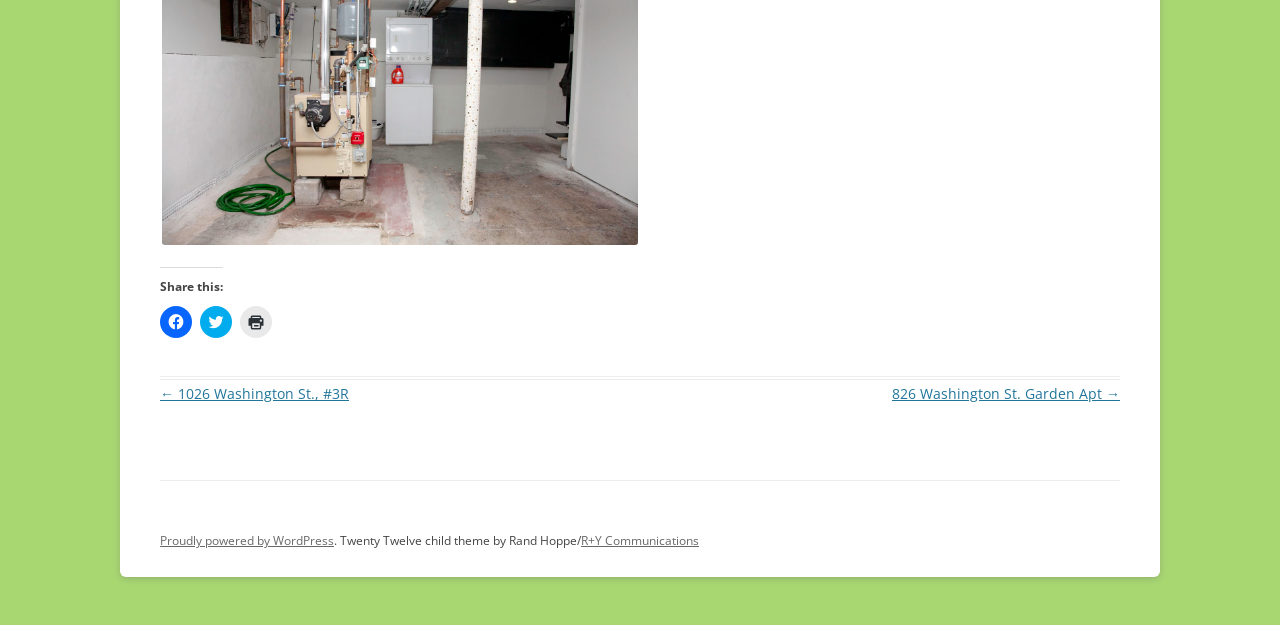What is the address of the basement?
Use the image to answer the question with a single word or phrase.

276 Webster Ave